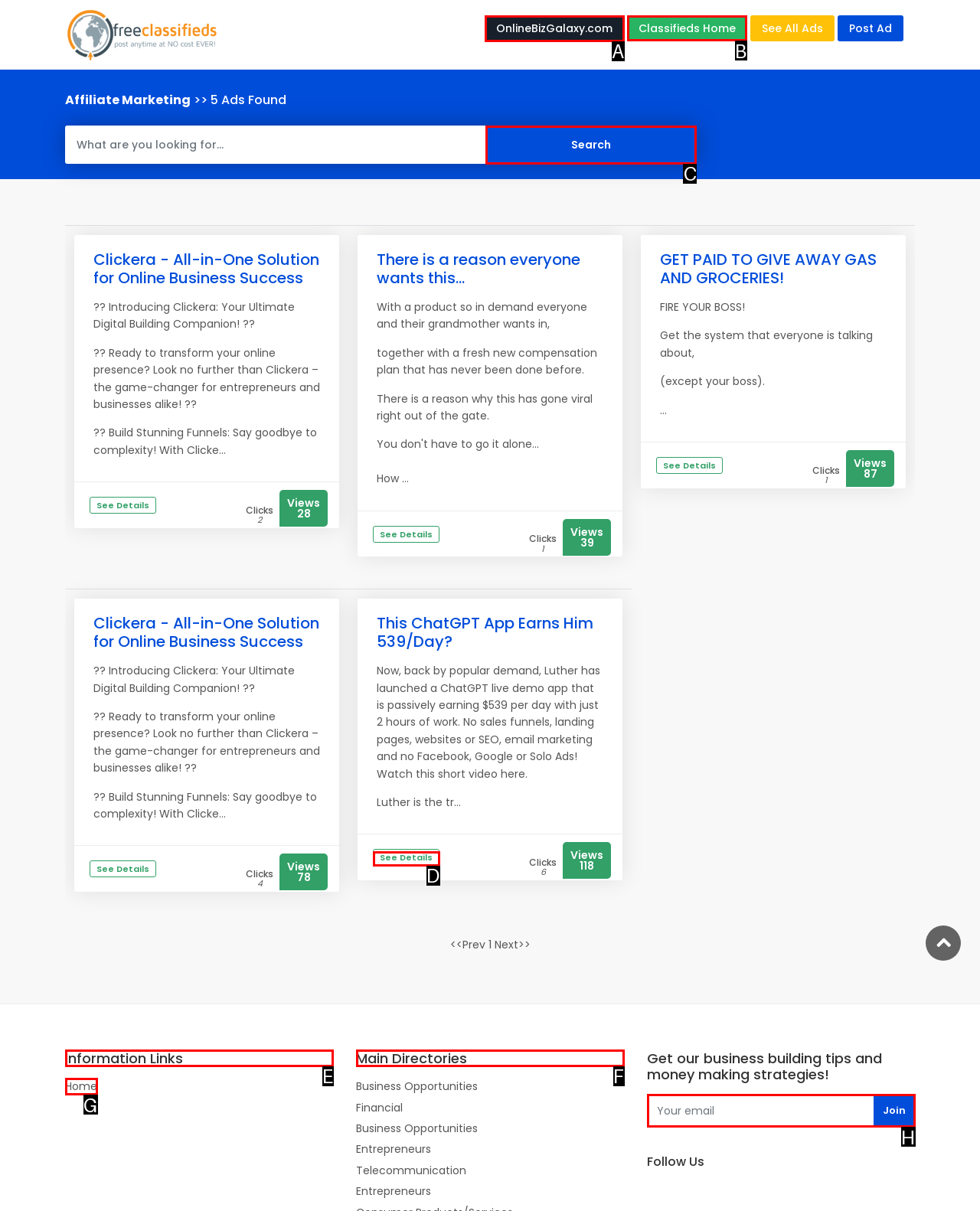Select the appropriate letter to fulfill the given instruction: View classified ads
Provide the letter of the correct option directly.

B